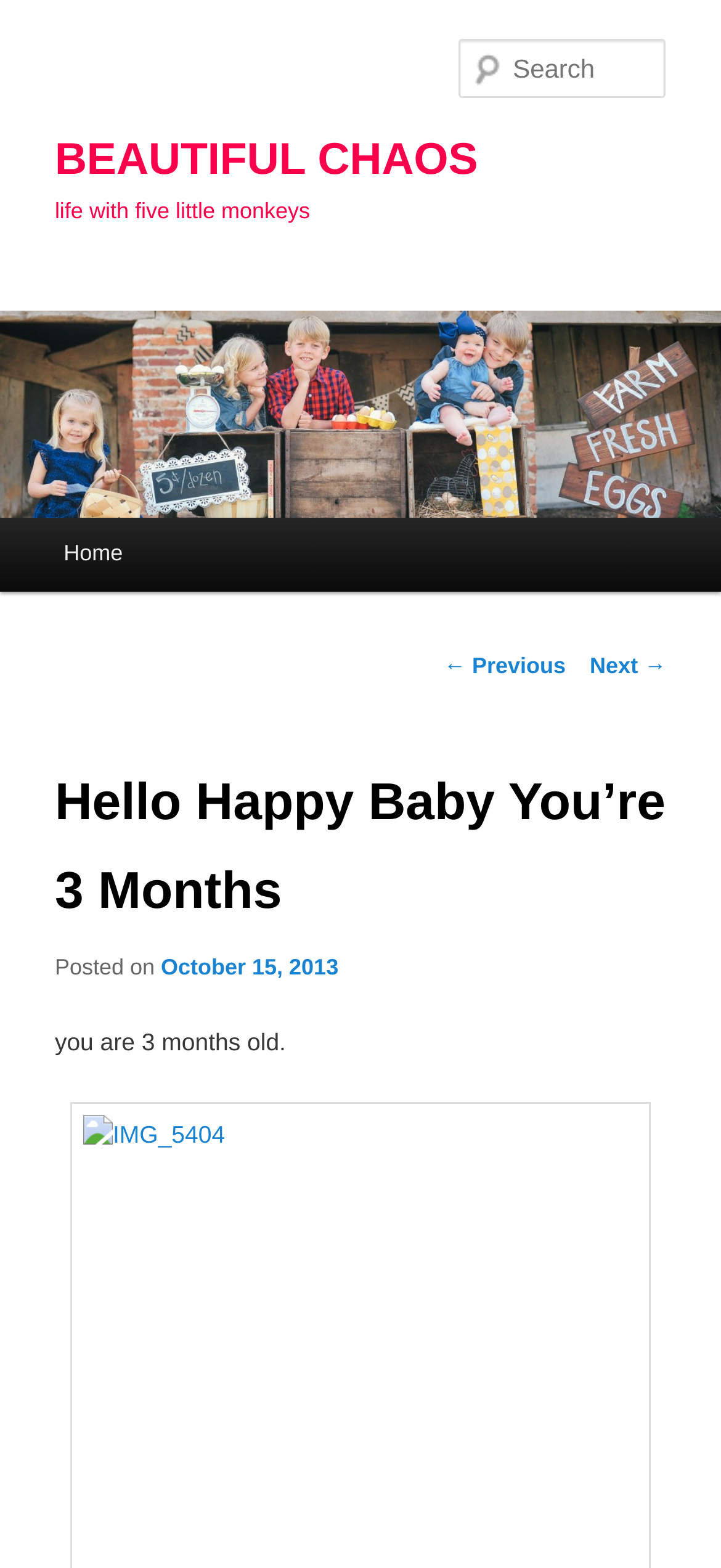Describe in detail what you see on the webpage.

The webpage appears to be a personal blog, specifically a post about a 3-month-old baby. At the top, there is a heading that reads "BEAUTIFUL CHAOS" and a link with the same text. Below this, there is another heading that says "life with five little monkeys". 

On the left side, there is a large image that spans the entire height of the page, with a link to "BEAUTIFUL CHAOS" overlaid on top of it. Above the image, there is a search box labeled "Search". 

The main content of the page is divided into sections. The first section has a heading that reads "Hello Happy Baby You’re 3 Months" and a subheading that says "Posted on October 15, 2013". Below this, there is a paragraph of text that starts with "you are 3 months old." 

At the bottom of the page, there are navigation links, including "Home", "← Previous", and "Next →", which suggest that this is a blog post with multiple pages.